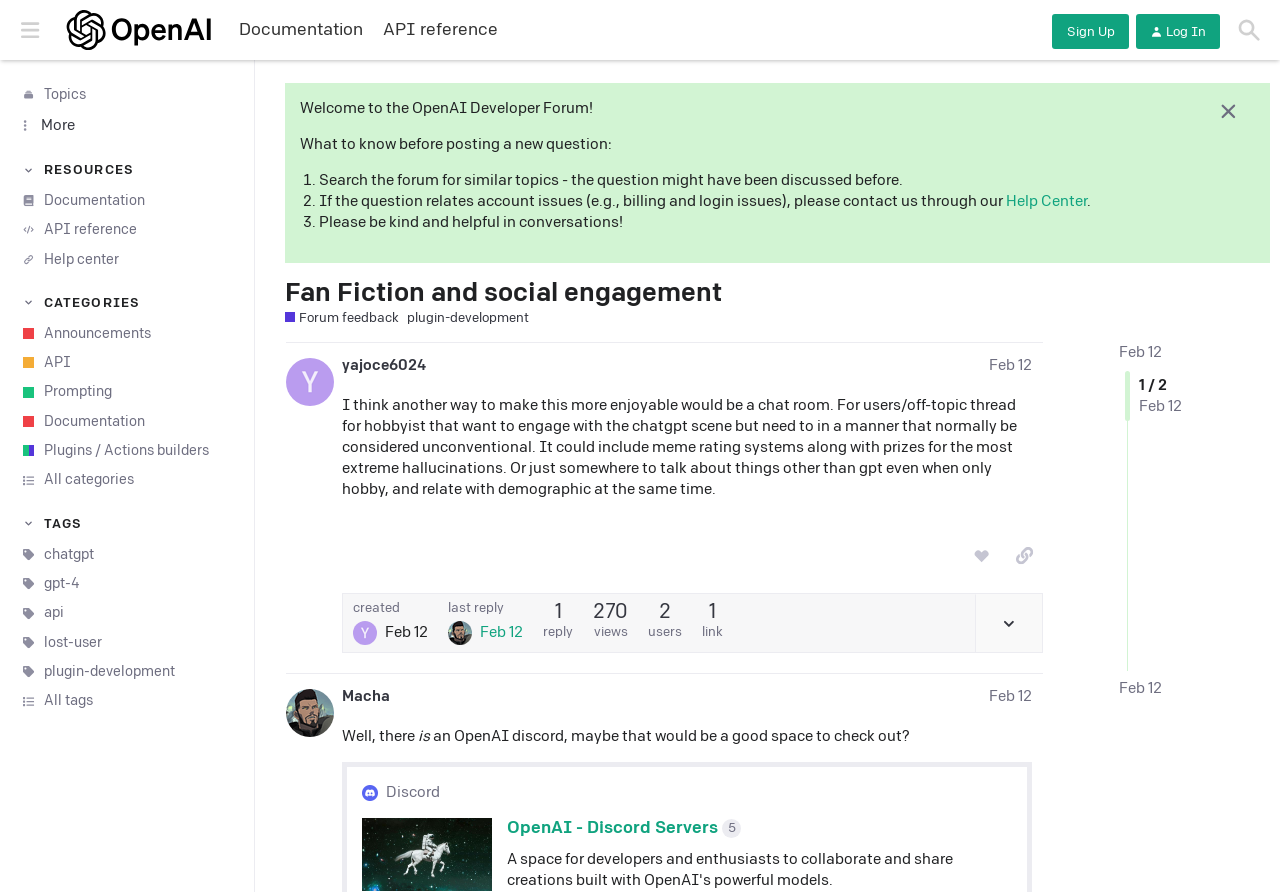Identify the bounding box coordinates of the region I need to click to complete this instruction: "Click on the 'Help Center' link".

[0.786, 0.215, 0.849, 0.236]